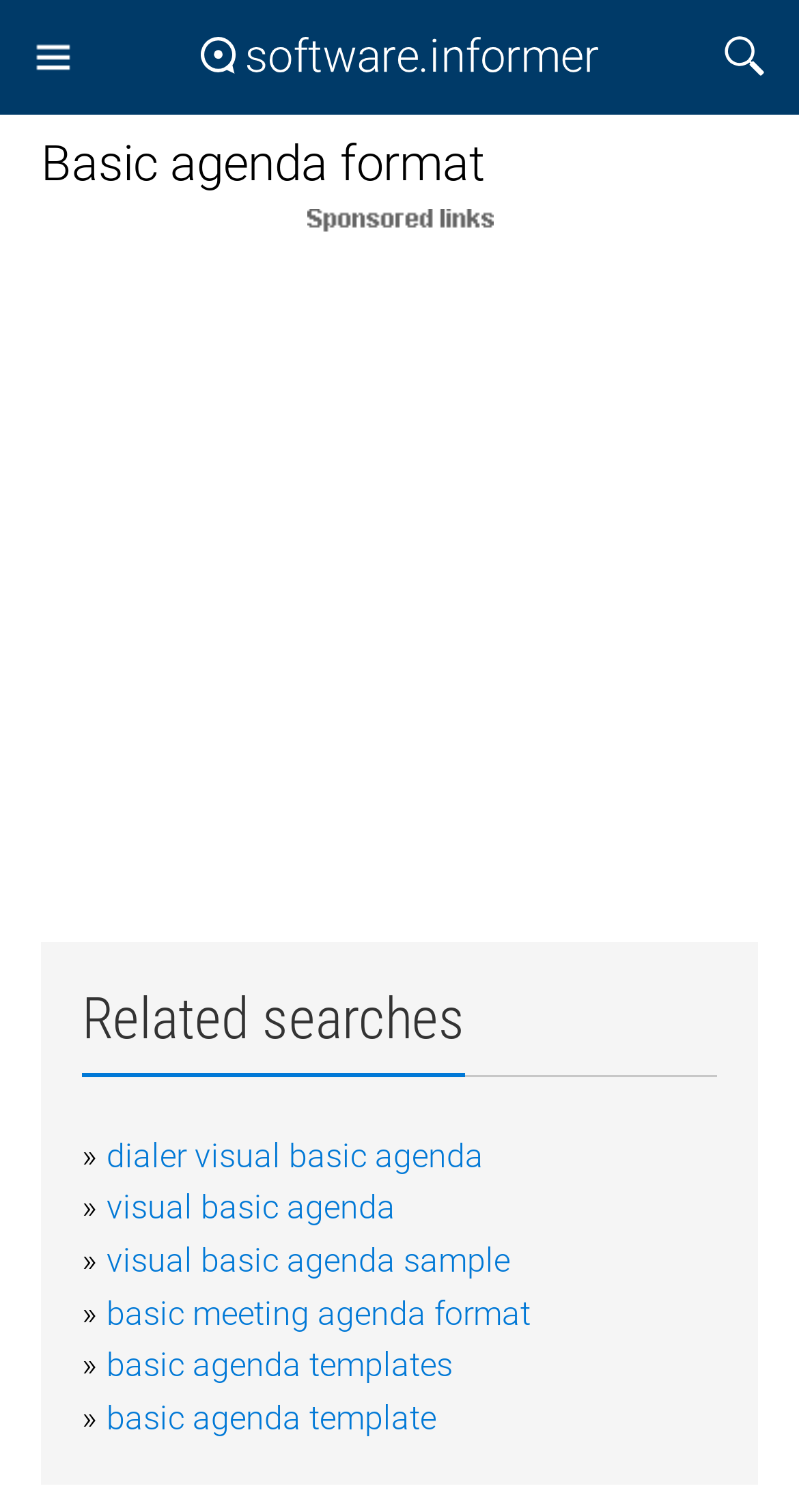Please find the bounding box coordinates of the clickable region needed to complete the following instruction: "Search for something". The bounding box coordinates must consist of four float numbers between 0 and 1, i.e., [left, top, right, bottom].

[0.892, 0.016, 0.974, 0.06]